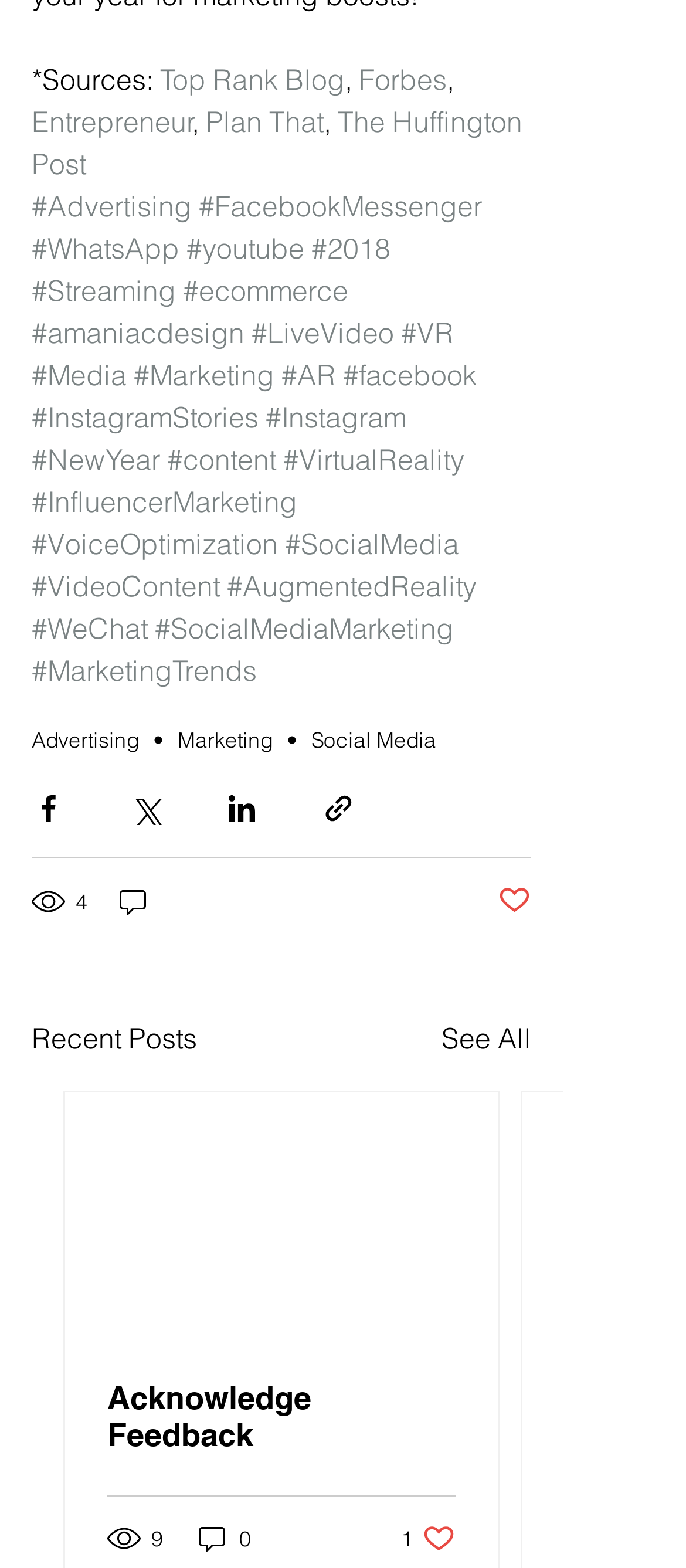How many views does the post have?
We need a detailed and meticulous answer to the question.

I found the text '4 views' on the webpage, which indicates the number of views the post has.